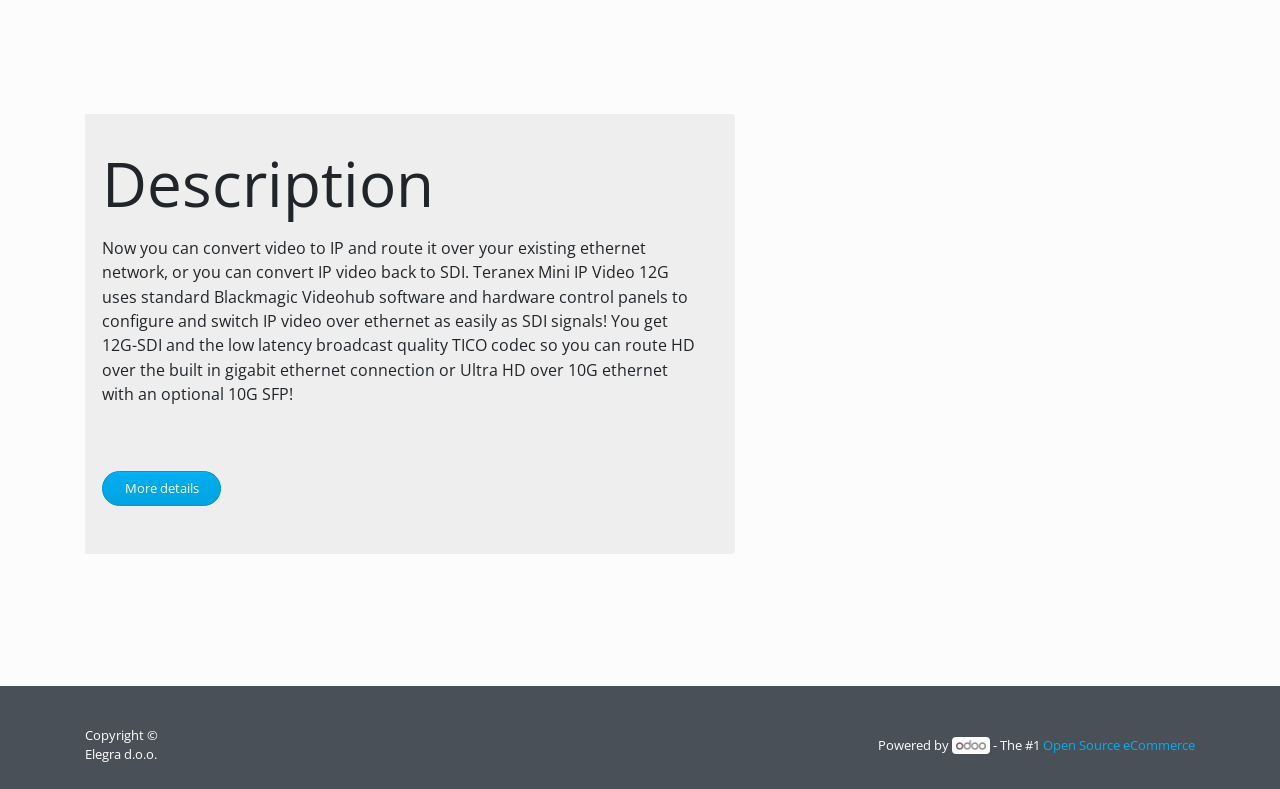Find the bounding box coordinates for the UI element that matches this description: "More details".

[0.08, 0.596, 0.173, 0.642]